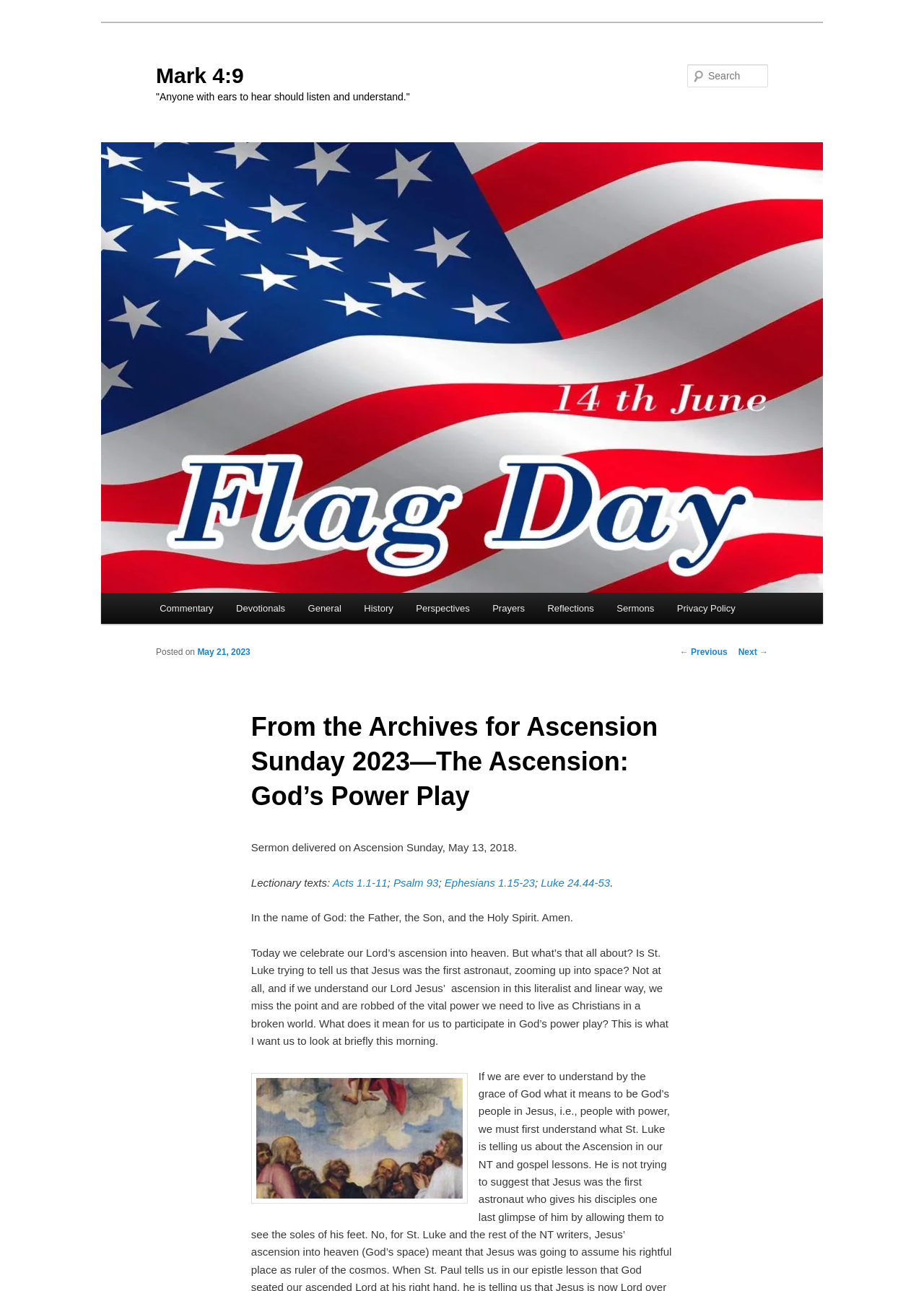What are the lectionary texts for this sermon?
Using the image, respond with a single word or phrase.

Acts 1.1-11, Psalm 93, Ephesians 1.15-23, Luke 24.44-53